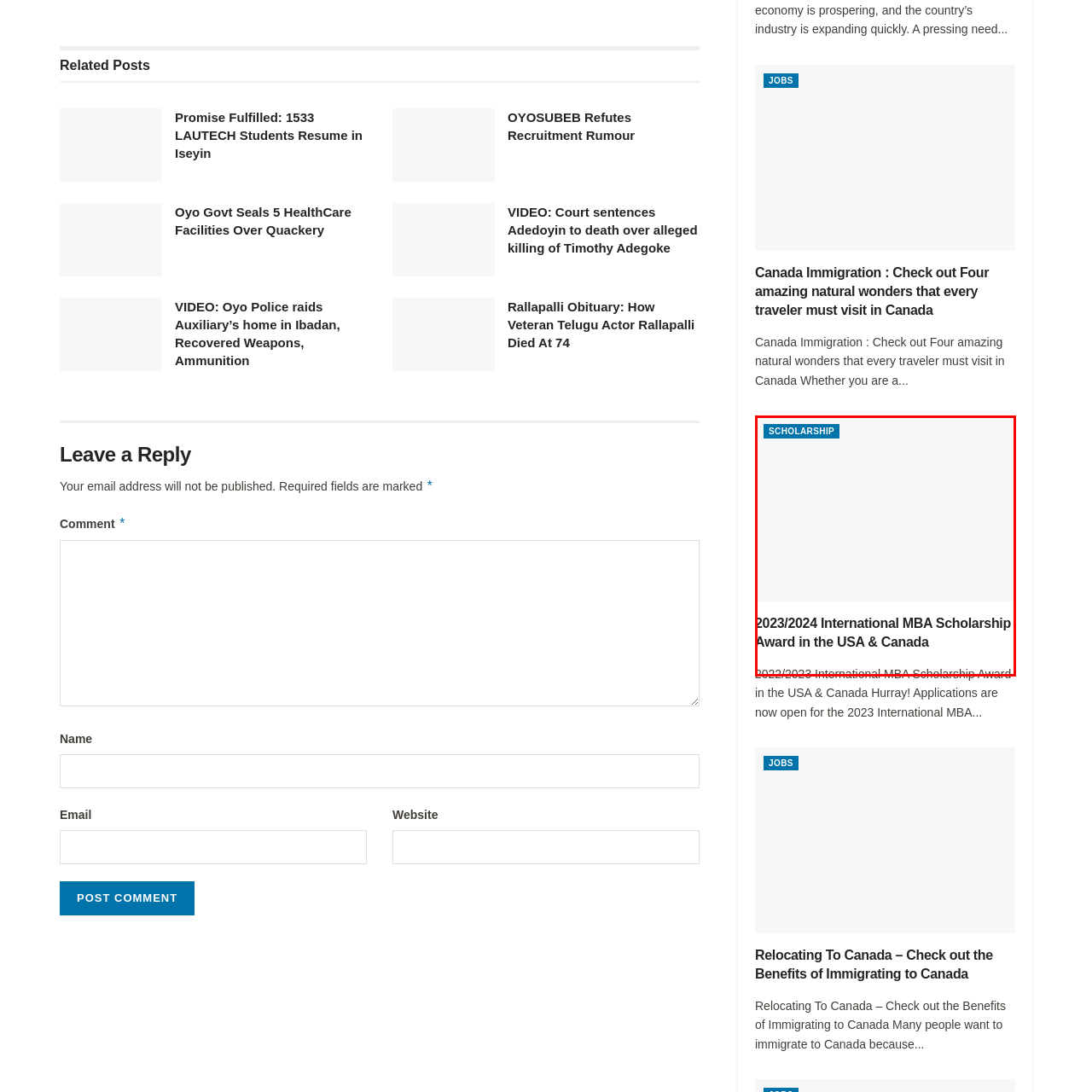Where is the MBA education opportunity located?
Look at the image highlighted within the red bounding box and provide a detailed answer to the question.

The caption explicitly states that the scholarship is for pursuing an MBA education in North America, specifically in the USA and Canada.